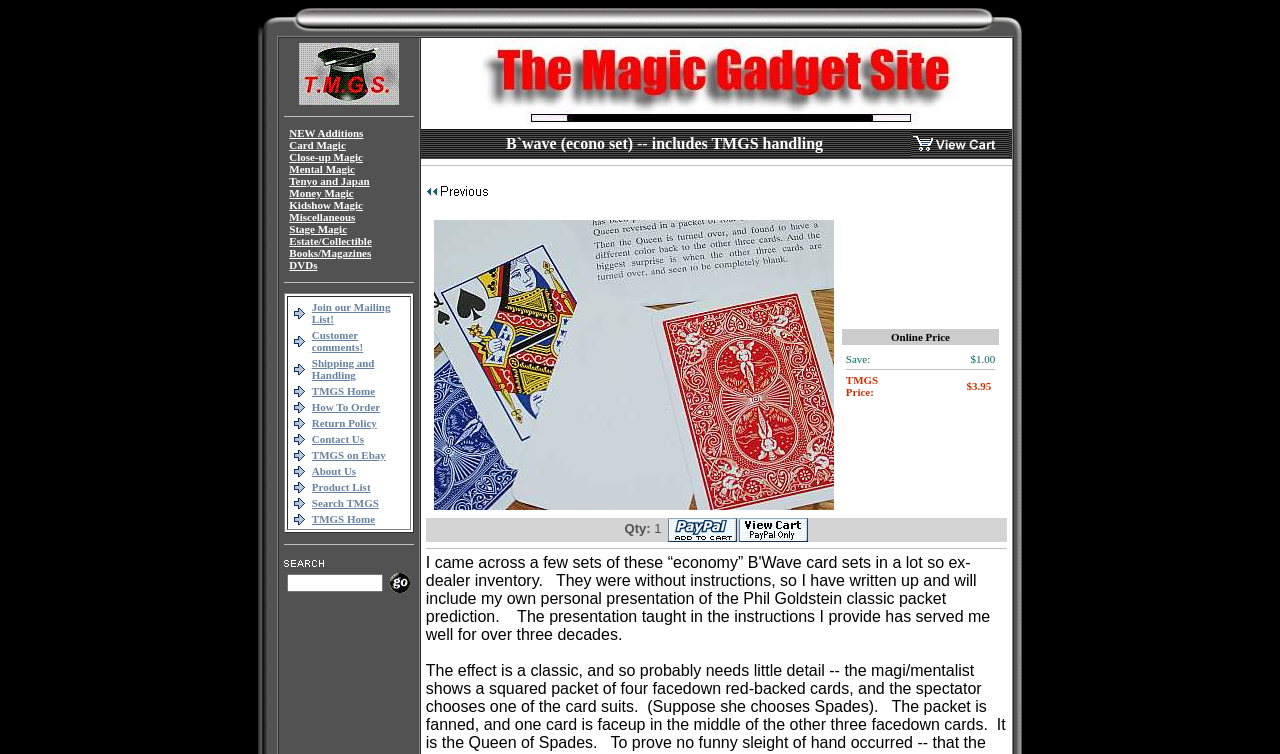Given the following UI element description: "Miscellaneous", find the bounding box coordinates in the webpage screenshot.

[0.226, 0.28, 0.278, 0.296]